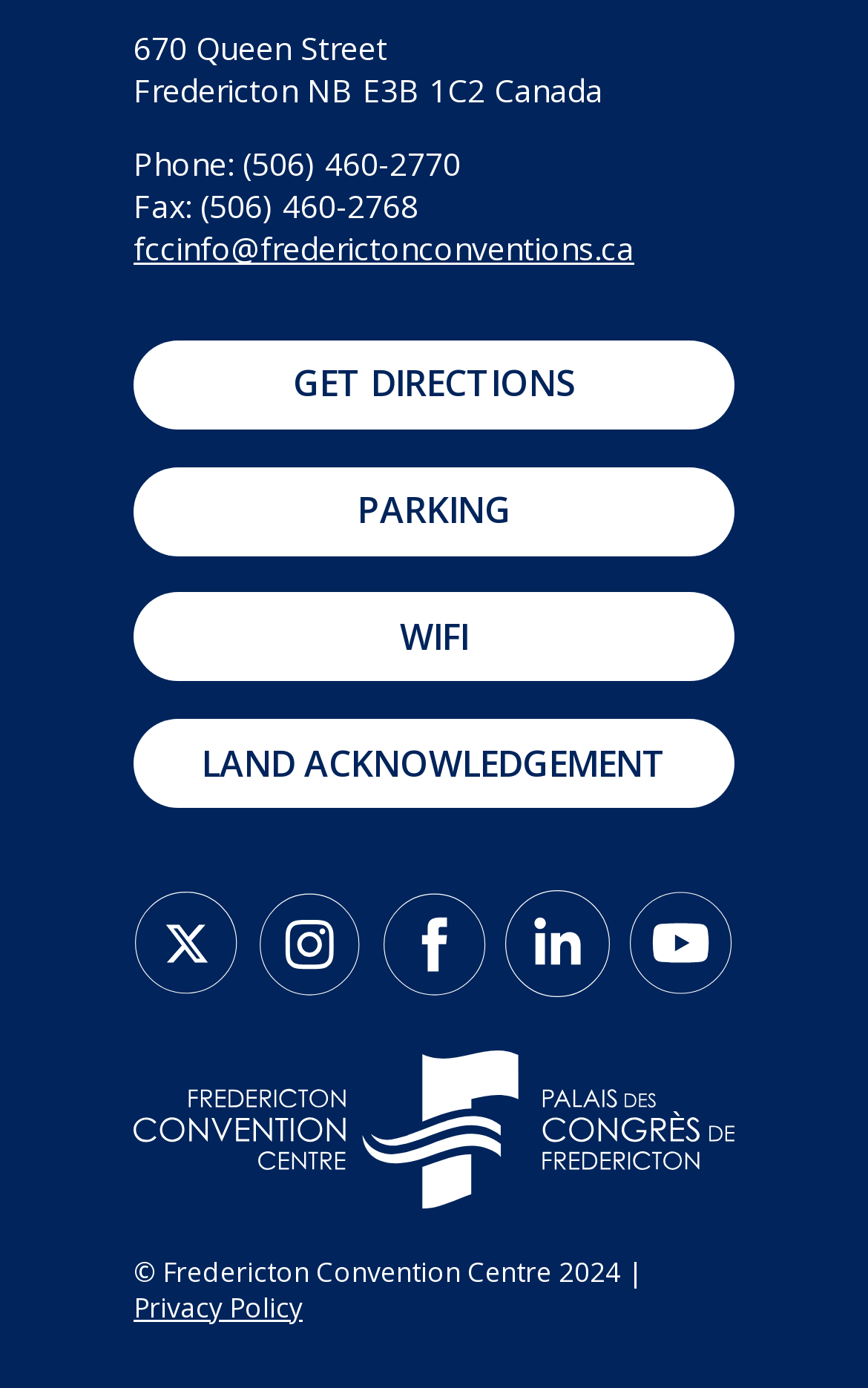Highlight the bounding box coordinates of the region I should click on to meet the following instruction: "View privacy policy".

[0.154, 0.928, 0.349, 0.956]